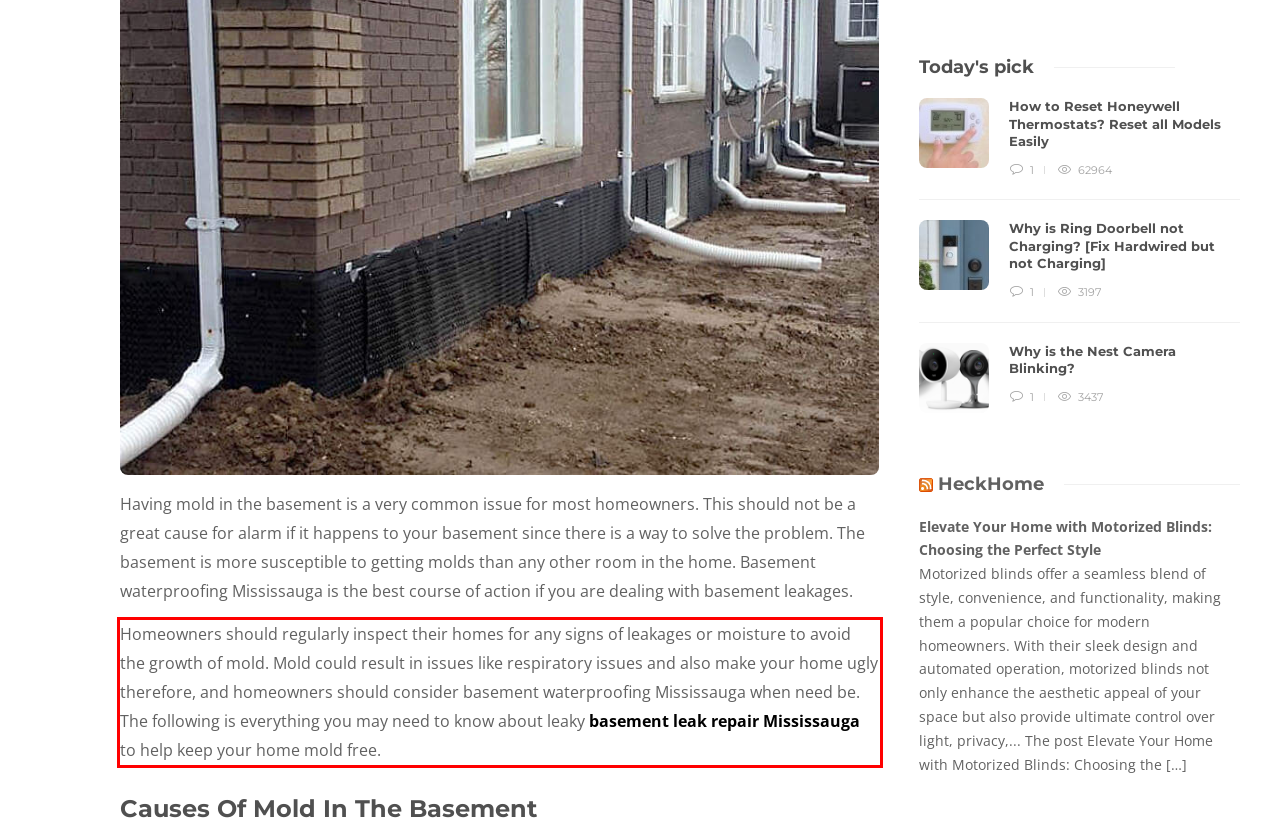You have a screenshot of a webpage where a UI element is enclosed in a red rectangle. Perform OCR to capture the text inside this red rectangle.

Homeowners should regularly inspect their homes for any signs of leakages or moisture to avoid the growth of mold. Mold could result in issues like respiratory issues and also make your home ugly therefore, and homeowners should consider basement waterproofing Mississauga when need be. The following is everything you may need to know about leaky basement leak repair Mississauga to help keep your home mold free.